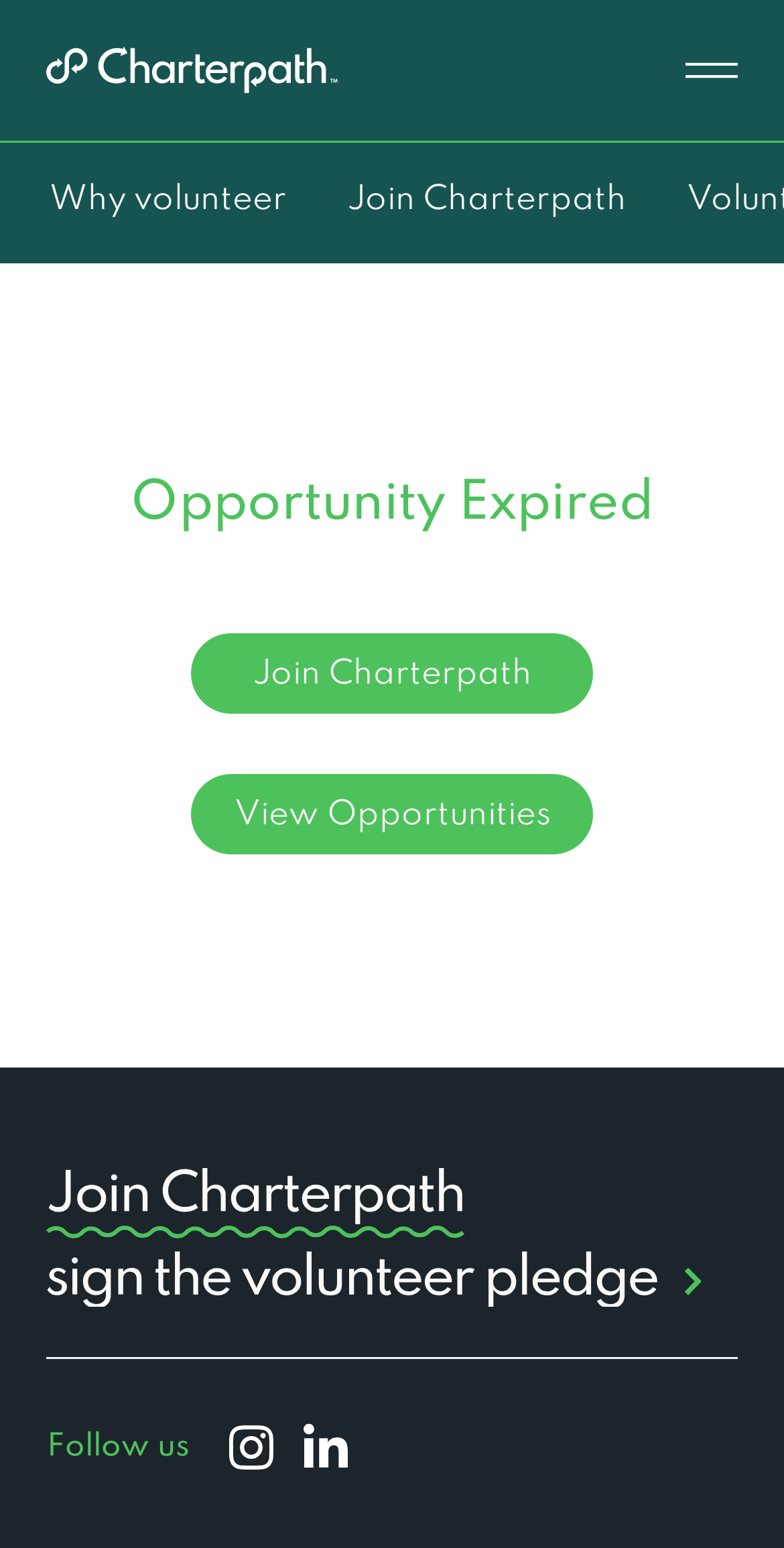Provide an in-depth caption for the elements present on the webpage.

The webpage is about a volunteer finance lead opportunity at Stockwell-Park-Community-Trust. At the top right corner, there is a button. On the top left, there is a link. Below the link, a heading "Opportunity Expired" is prominently displayed, indicating that the opportunity is no longer available. 

Under the heading, there are two links, "Join Charterpath" and "View Opportunities", positioned side by side, which seem to provide alternative actions for the user. 

A section labeled "Site" takes up the majority of the page, with two links "Why volunteer" and "Join Charterpath" placed horizontally, likely providing information about volunteering and a call to action to join Charterpath. 

At the bottom of the page, there are three links, two of which are positioned close together, and a "Follow us" text, suggesting social media links. Another link is placed above these elements, but closer to the bottom of the page.